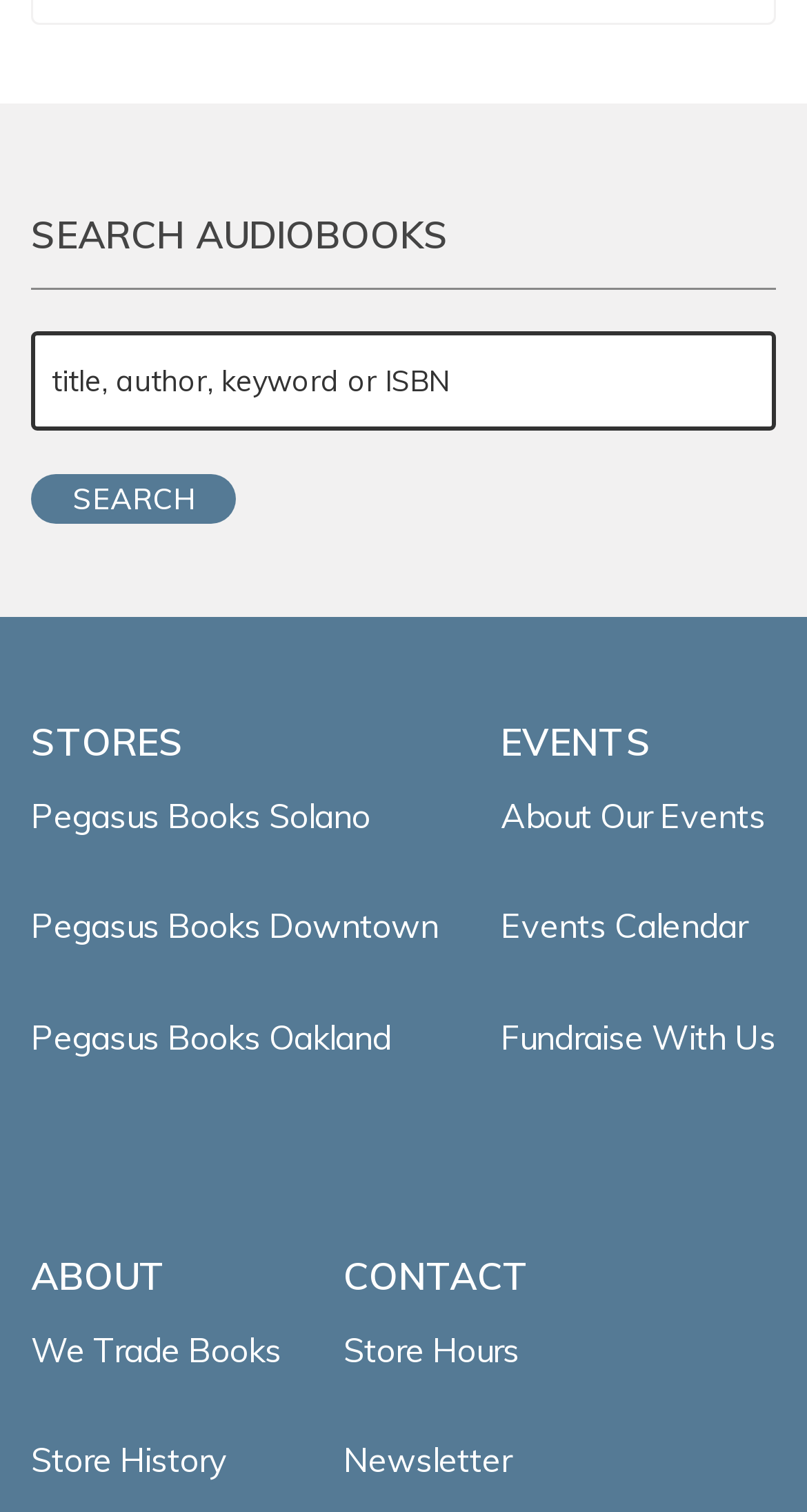Find the bounding box coordinates for the area that must be clicked to perform this action: "Search for an audiobook".

[0.038, 0.219, 0.962, 0.285]